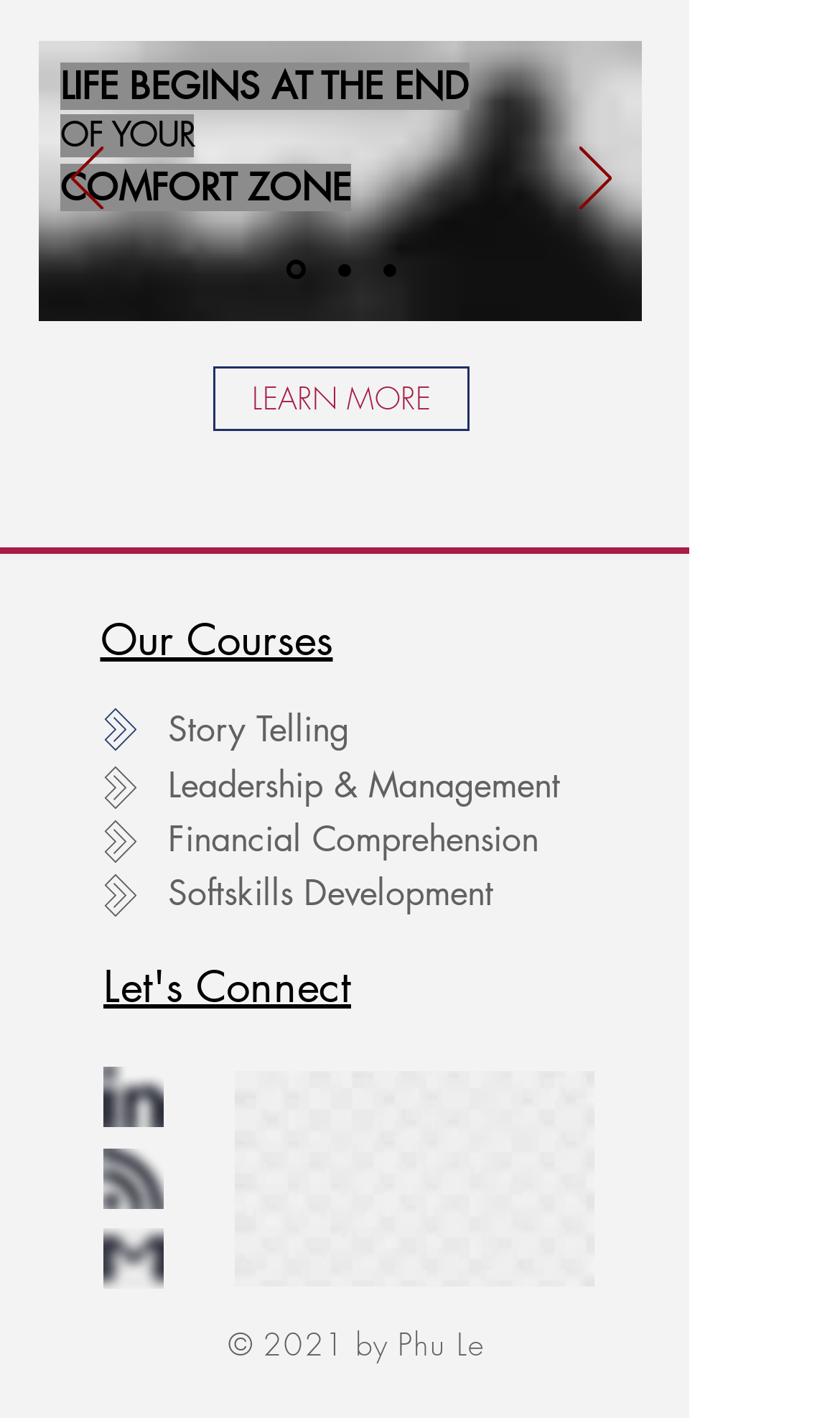What is the topic of the second course?
Please give a detailed and elaborate answer to the question.

I looked at the headings under 'Our Courses' and found that the second heading is 'Story Telling', which is also a link, indicating that it is a course topic.